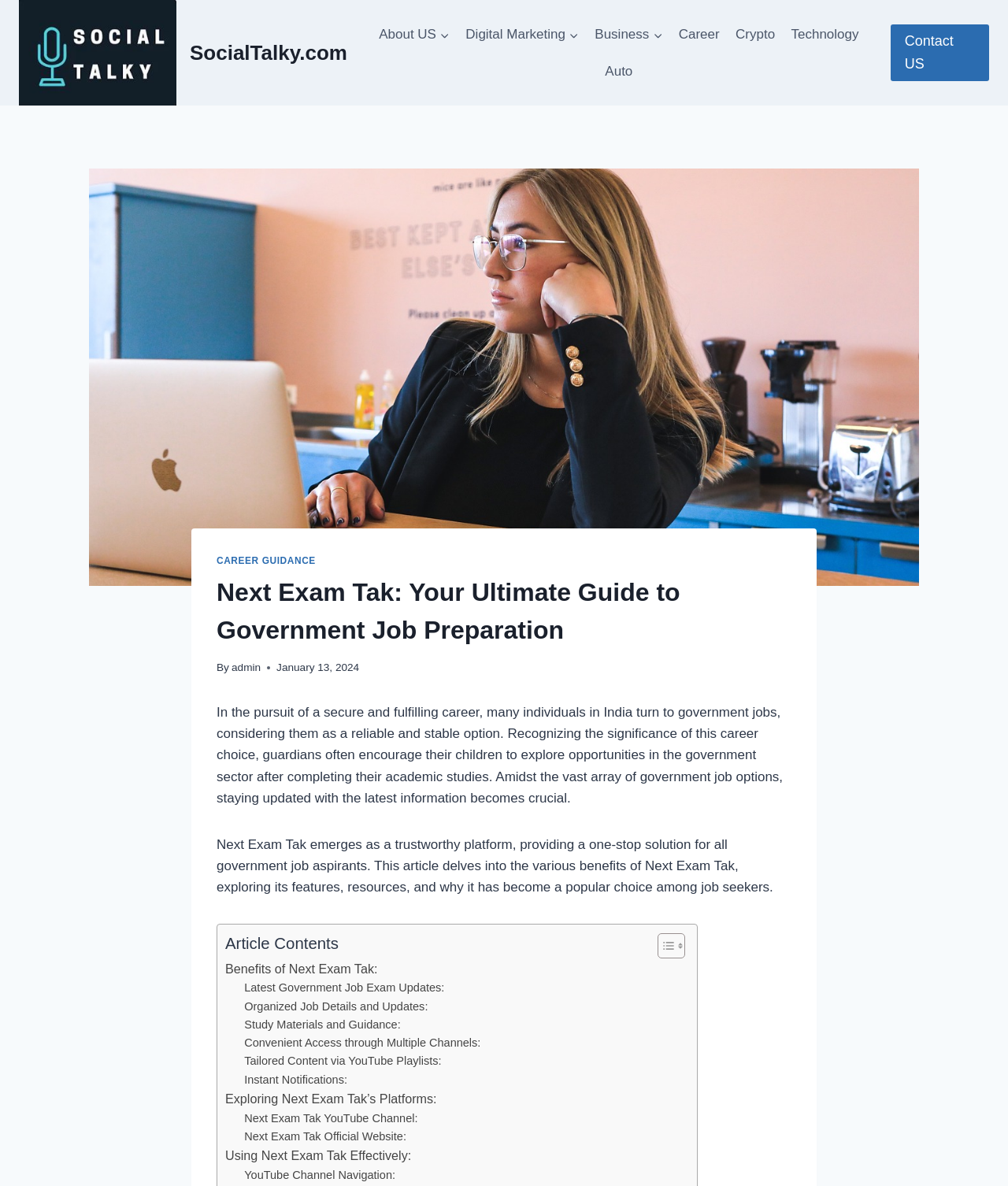How many main navigation links are there?
Using the visual information from the image, give a one-word or short-phrase answer.

7